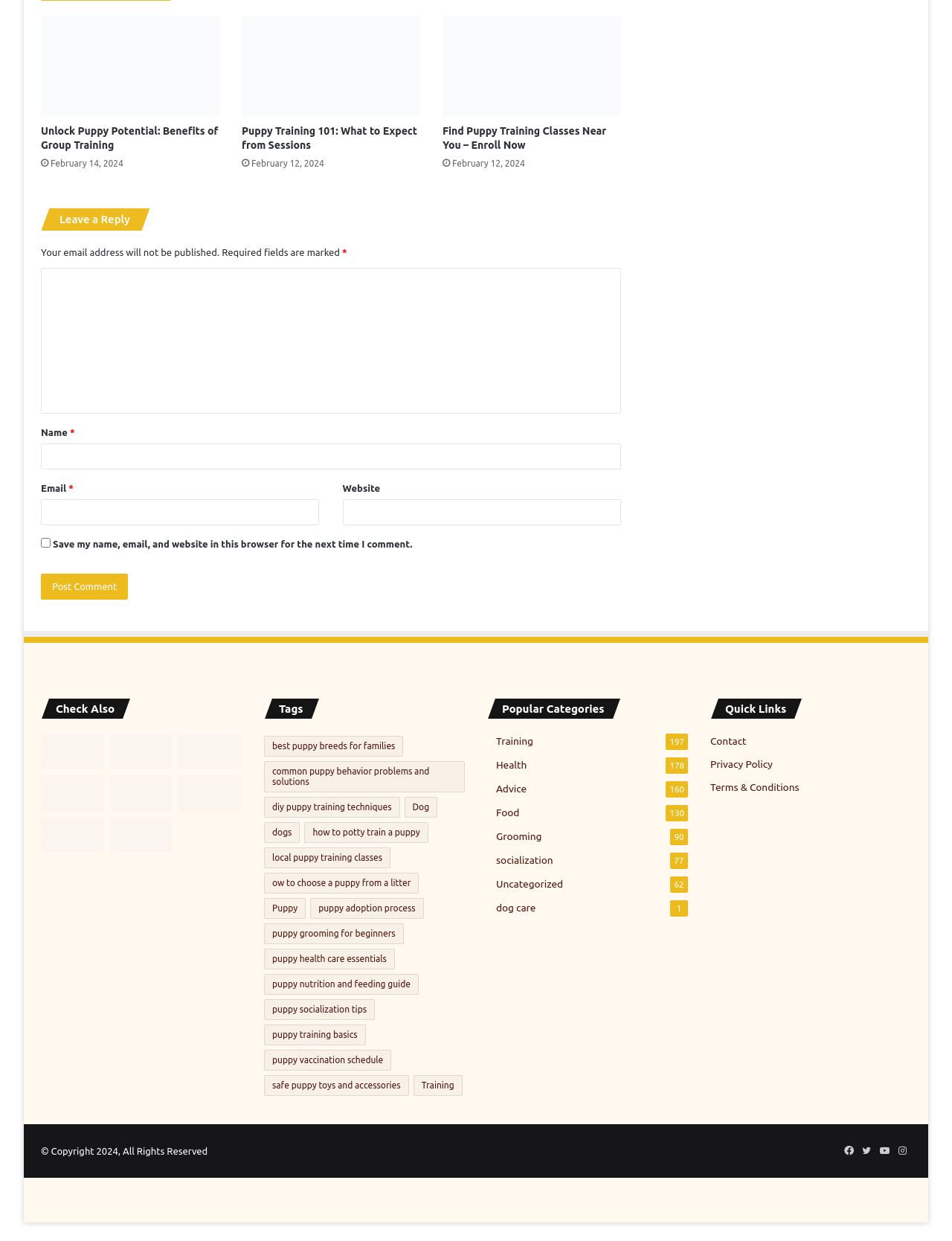Locate the bounding box coordinates of the element to click to perform the following action: 'Find puppy training classes near you'. The coordinates should be given as four float values between 0 and 1, in the form of [left, top, right, bottom].

[0.465, 0.013, 0.652, 0.094]